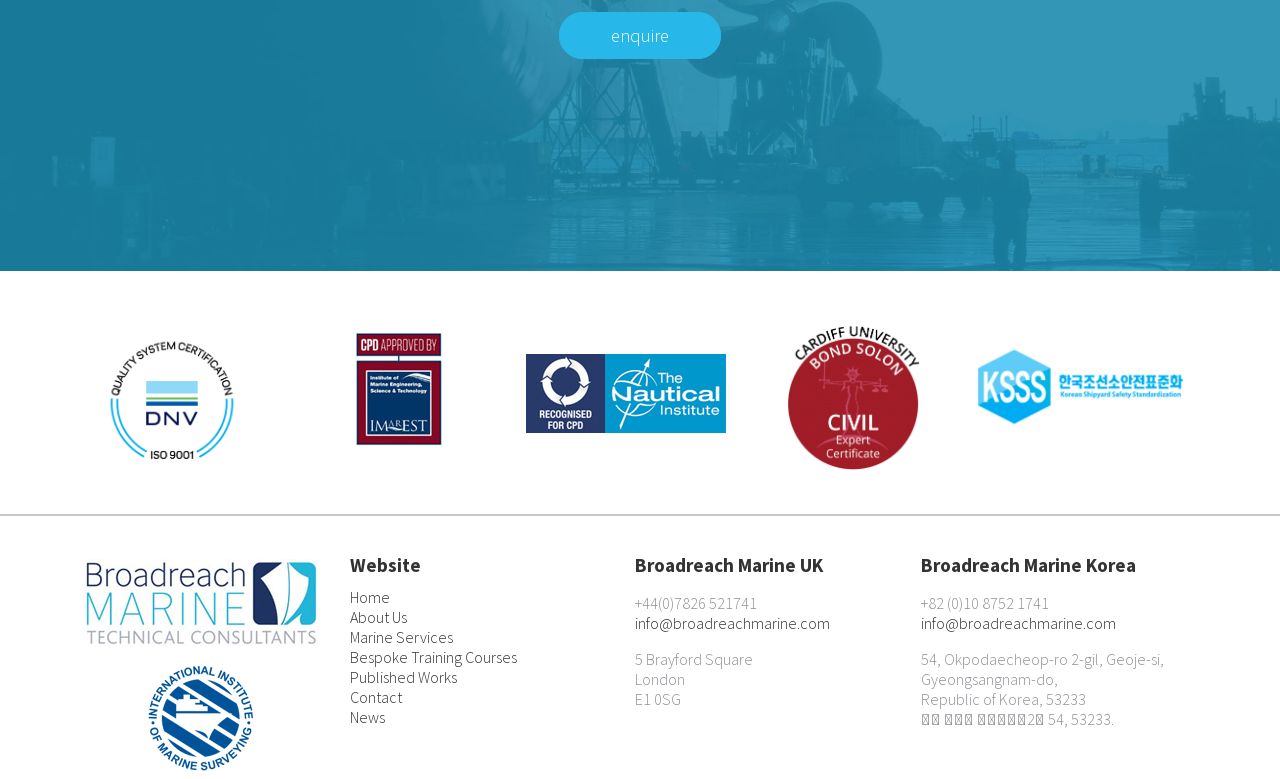Respond to the following question with a brief word or phrase:
What is the email address of the company?

info@broadreachmarine.com